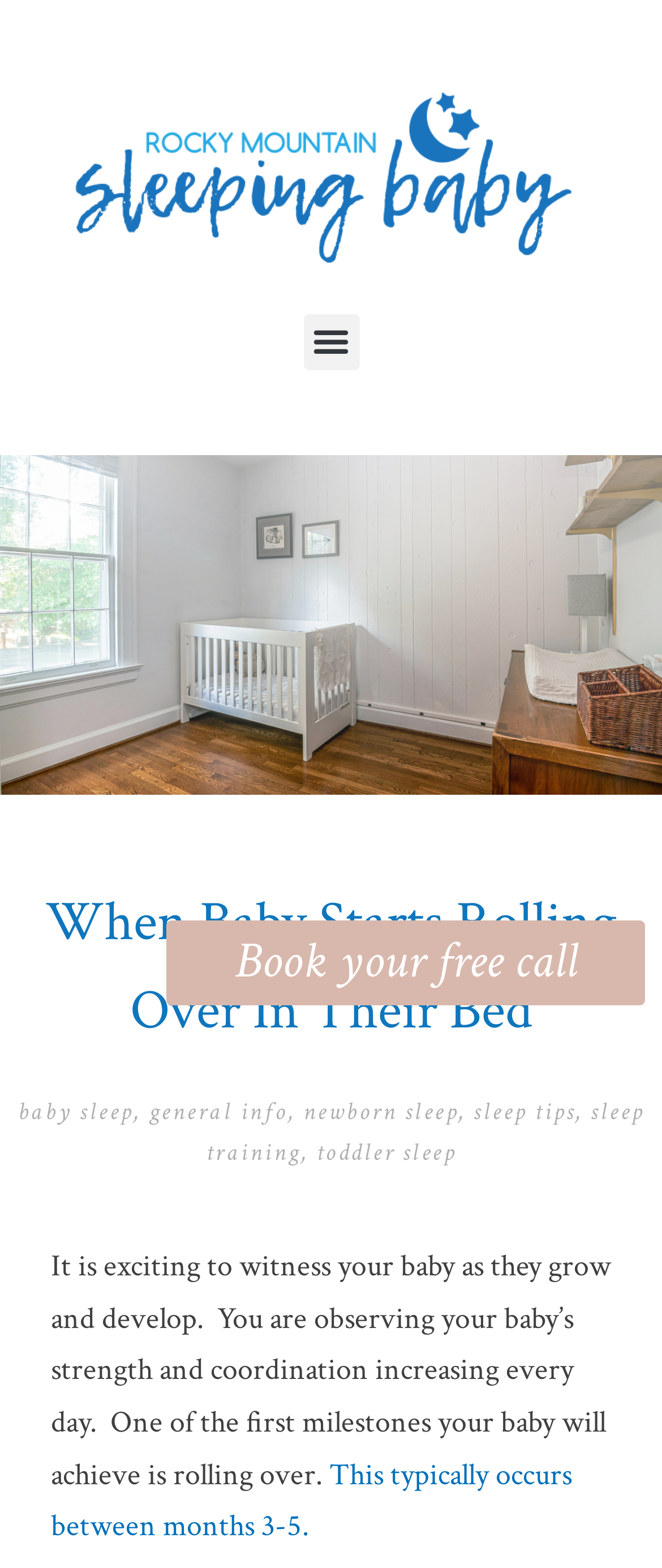Locate the bounding box coordinates of the element that should be clicked to fulfill the instruction: "Explore 'newborn sleep'".

[0.458, 0.699, 0.692, 0.719]